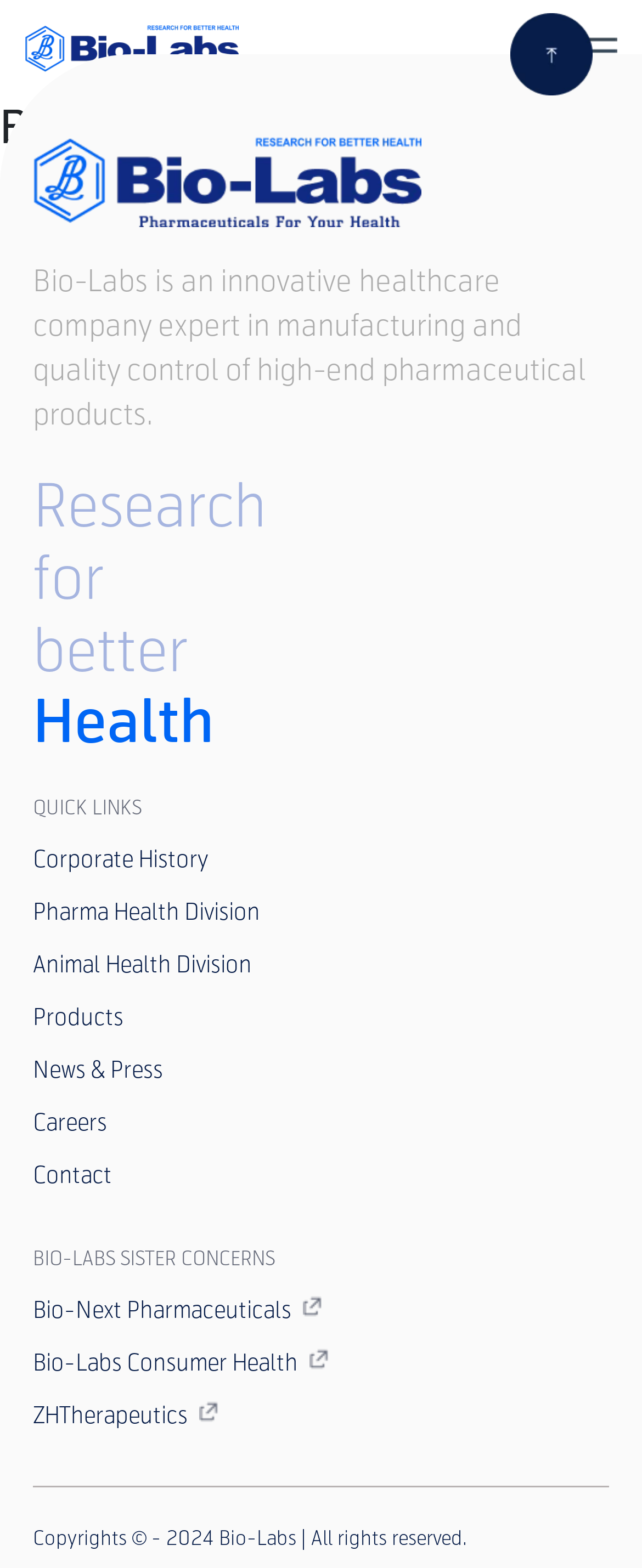Analyze the image and answer the question with as much detail as possible: 
What is the name of the sister concern with a nextPageIcon?

The link 'Bio-Next Pharmaceuticals nextPageIcon' has a nextPageIcon, which indicates that Bio-Next Pharmaceuticals is a sister concern of Bio-Labs.